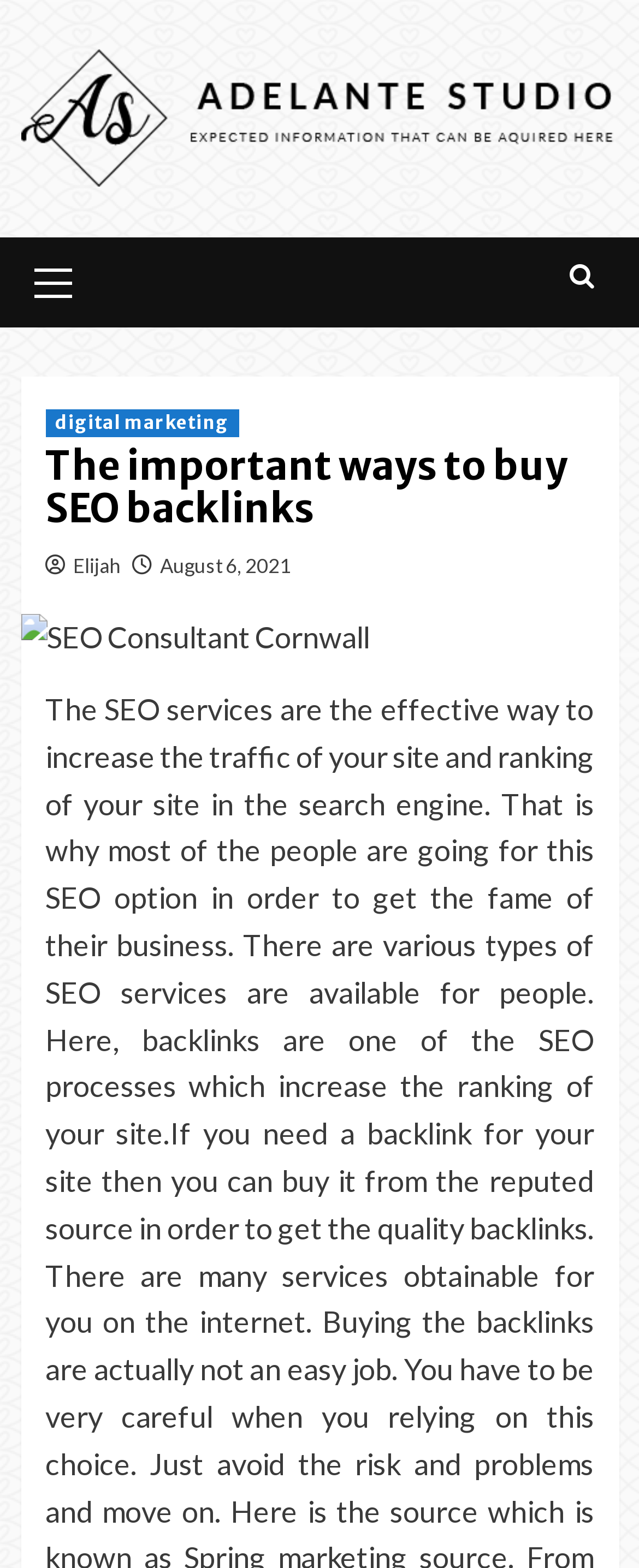Provide a brief response to the question using a single word or phrase: 
Who is the author of the article?

Elijah